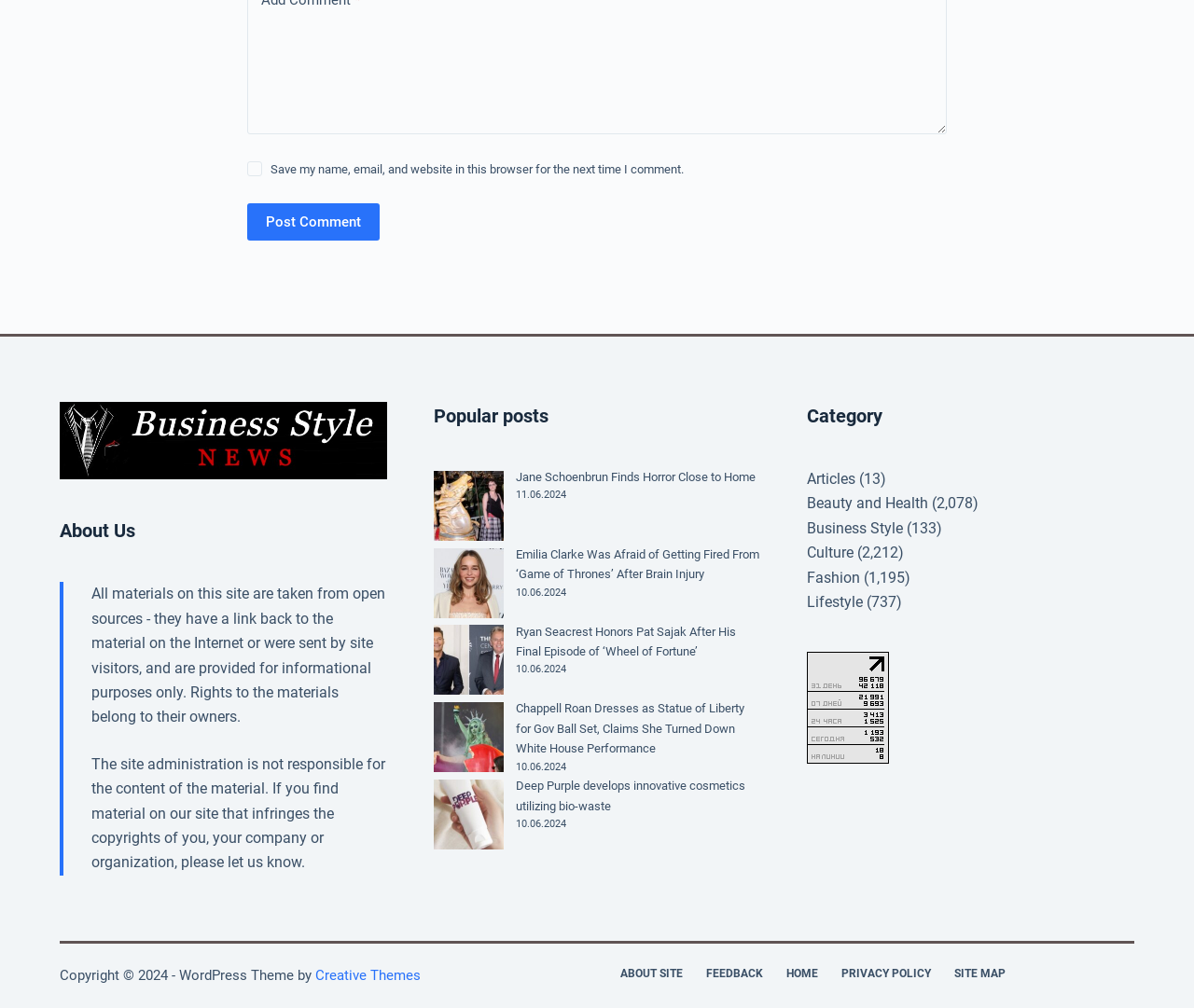Point out the bounding box coordinates of the section to click in order to follow this instruction: "Search for something".

None